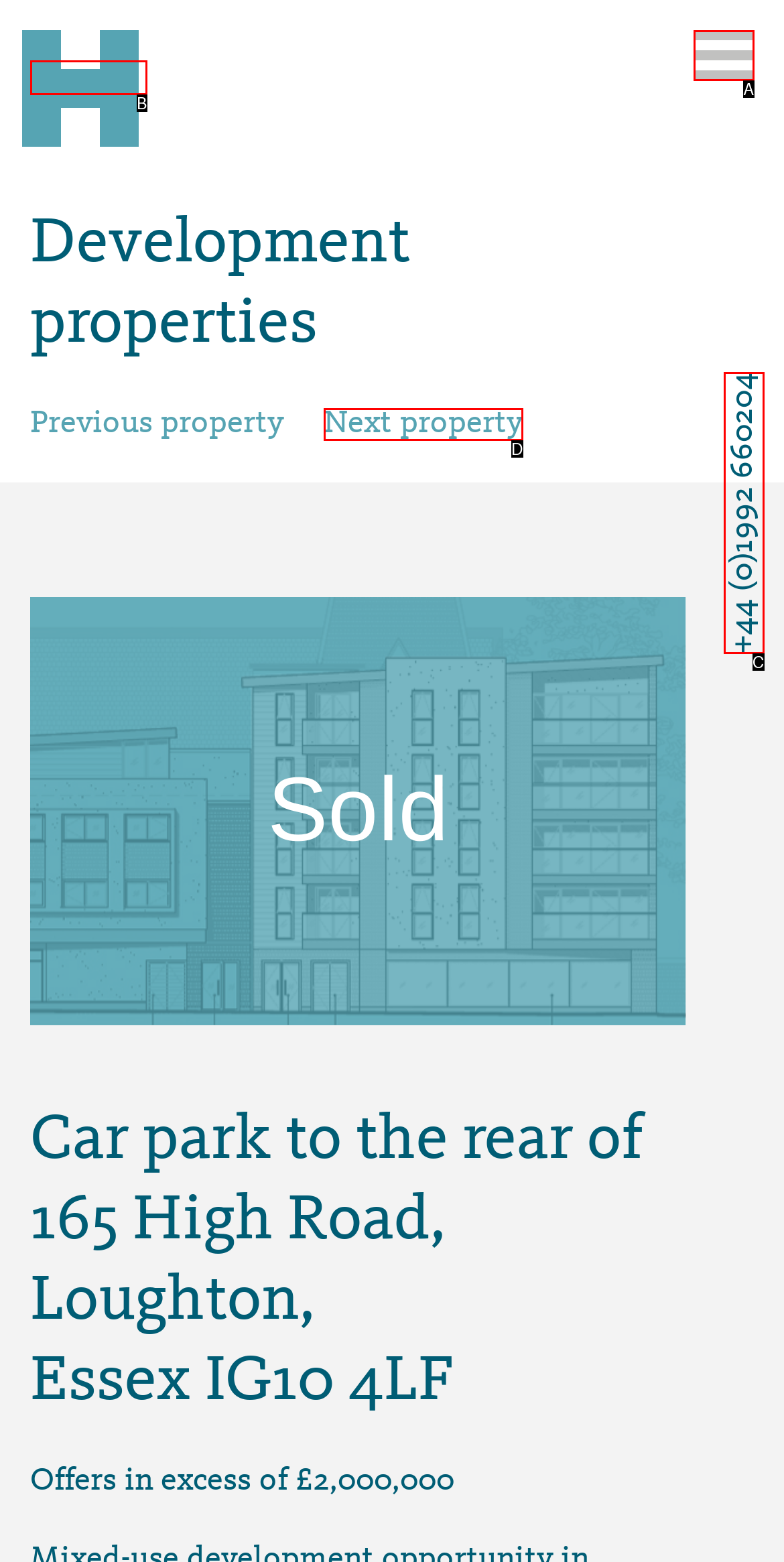From the given options, choose the HTML element that aligns with the description: +44 (0)1992 660204. Respond with the letter of the selected element.

C